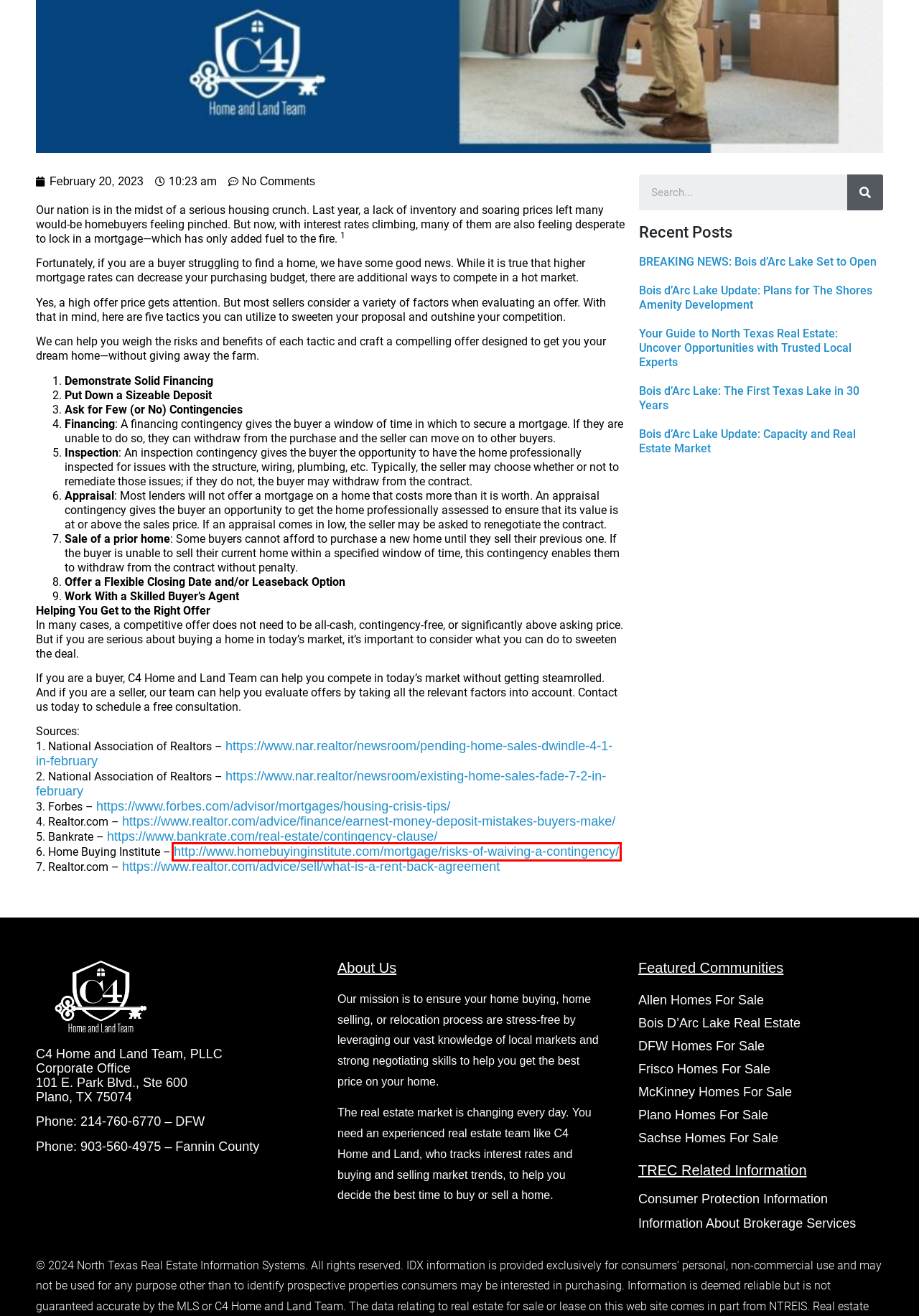Review the screenshot of a webpage containing a red bounding box around an element. Select the description that best matches the new webpage after clicking the highlighted element. The options are:
A. The First Texas Lake in 30 Years - C4 Home and Land Team
B. Homes For Sale in Frisco TX - C4 Home and Land Team
C. Risks of Waiving an Appraisal, Inspection or Mortgage Contingency
D. Bois d’Arc Lake: The Shores Edition - C4 Home and Land Team
E. Sachse TX Homes For Sale - C4 Home and Land Team
F. Bois d’Arc Lake: Capacity Update - C4 Home and Land Team
G. Day: February 20, 2023 - C4 Home and Land Team
H. BREAKING NEWS: Bois d’Arc Lake Set to Open - C4 Home and Land Team

C